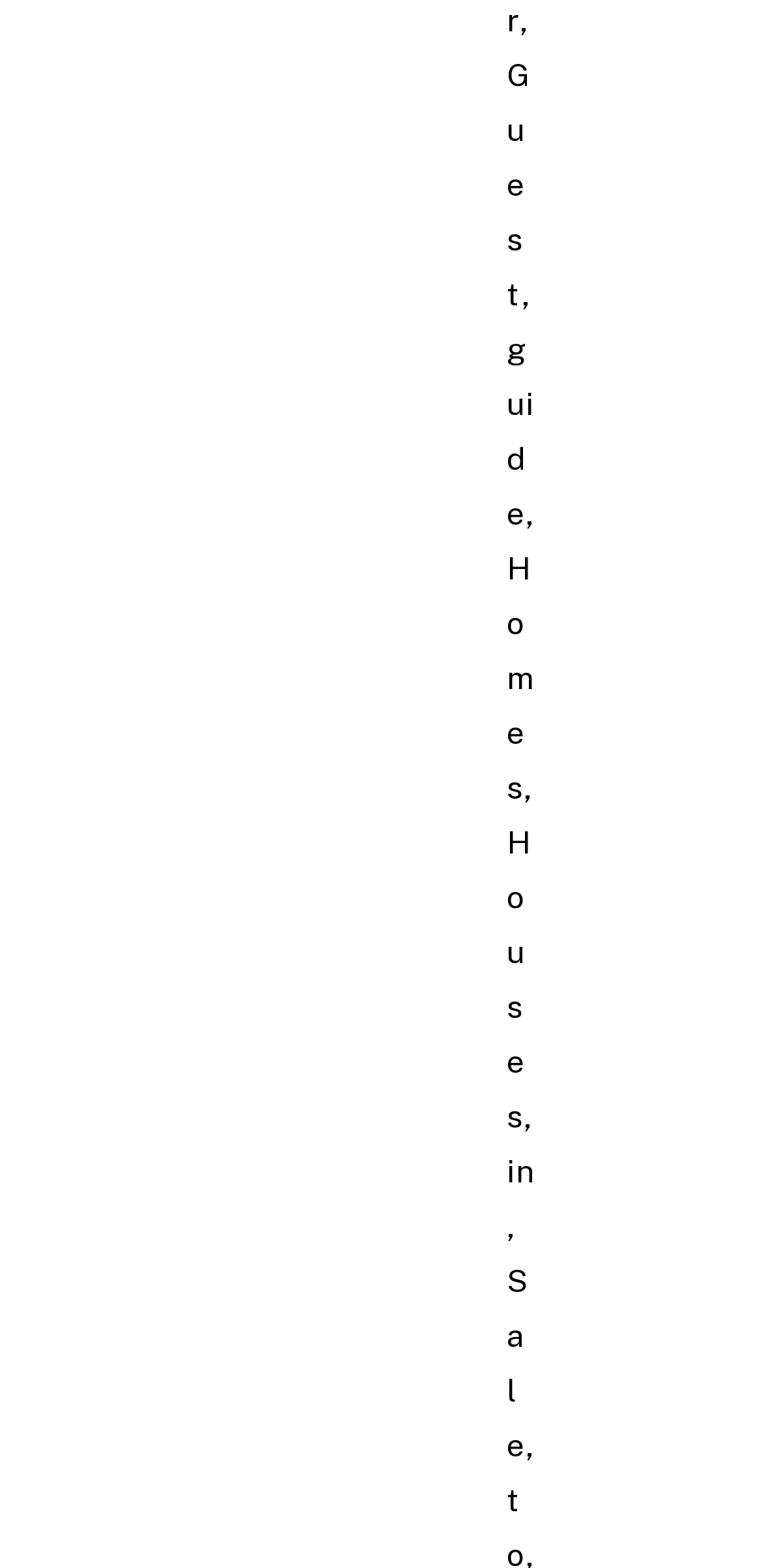Respond to the following question with a brief word or phrase:
How many commas are on this webpage?

2